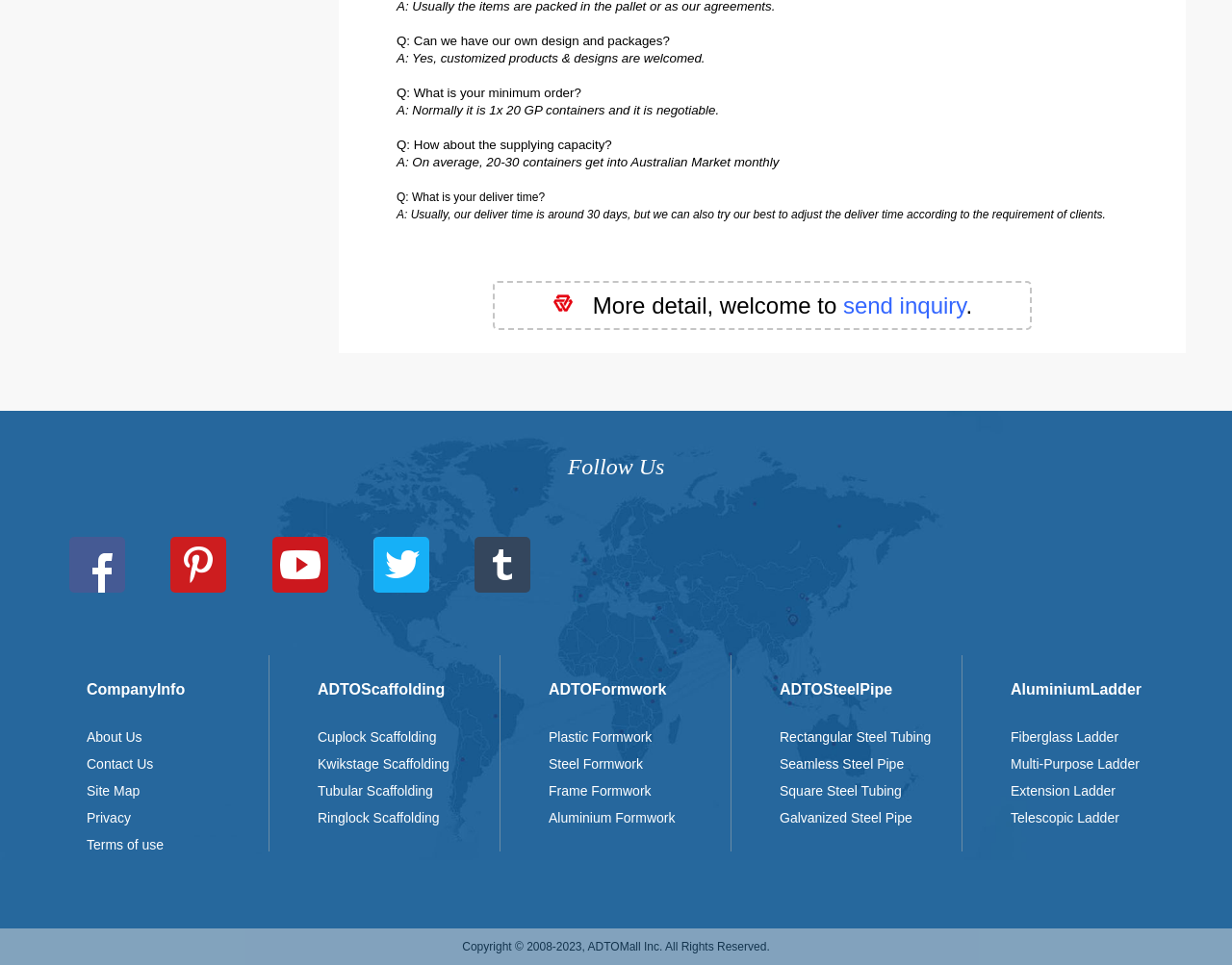Please answer the following query using a single word or phrase: 
What is the company's deliver time?

around 30 days